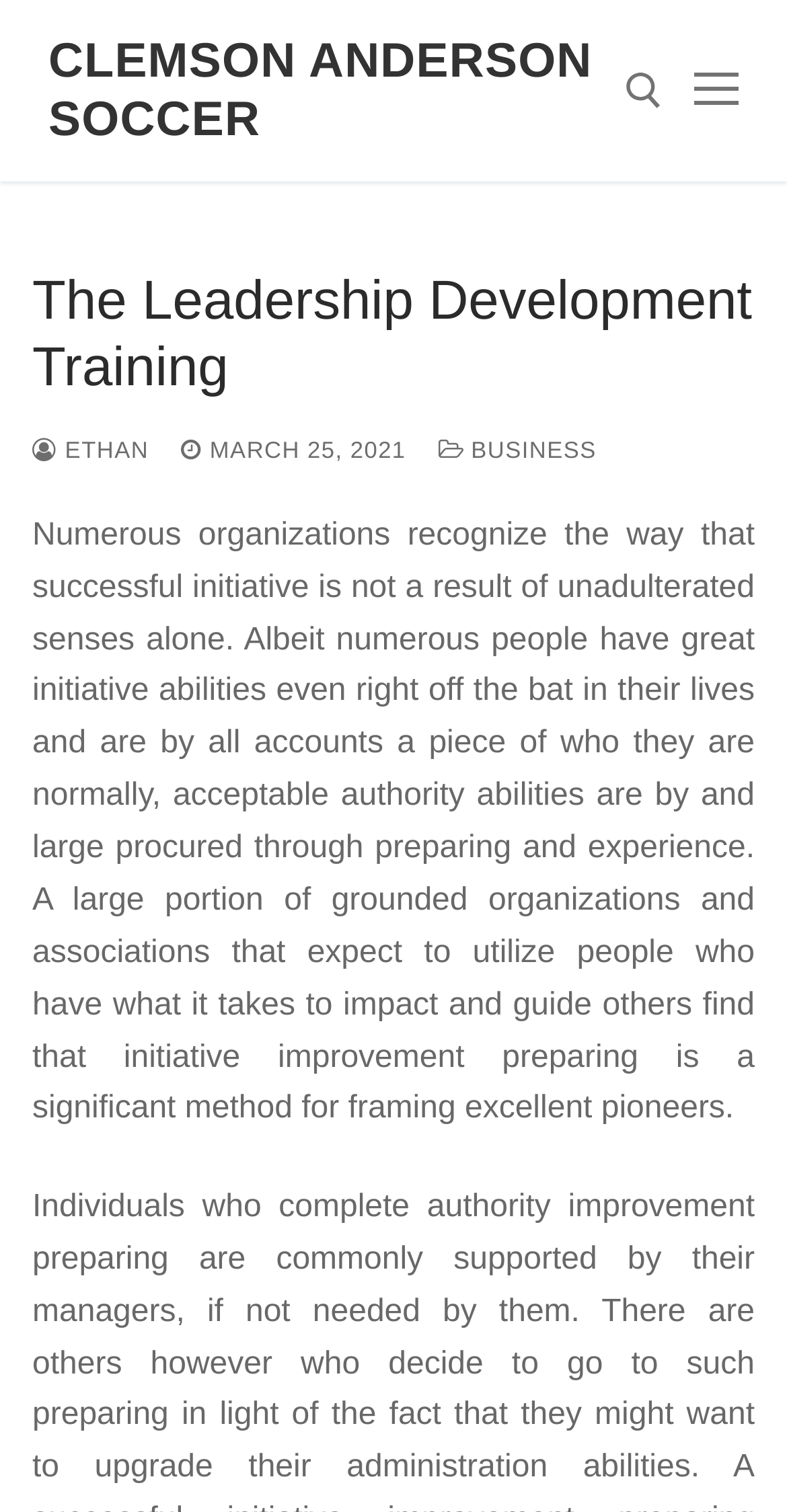Produce an extensive caption that describes everything on the webpage.

The webpage is about the Leadership Development Training provided by Clemson Anderson Soccer. At the top left, there is a link to the Clemson Anderson Soccer homepage. Next to it, on the top right, there is a search bar with a search button. The search bar has a label "Search for:" and a text input field.

Below the search bar, there is a heading that reads "The Leadership Development Training". Underneath the heading, there are four links: one with an icon, one with the name "ETHAN", one with the date "MARCH 25, 2021", and one with the category "BUSINESS".

The main content of the webpage is a paragraph of text that discusses the importance of leadership development training in organizations. It explains that while some people may have natural leadership abilities, most organizations recognize that effective leadership skills are acquired through training and experience. The text is positioned below the links and occupies most of the page.

There are no images on the page. The overall layout is simple, with a clear hierarchy of elements and a focus on the main content.